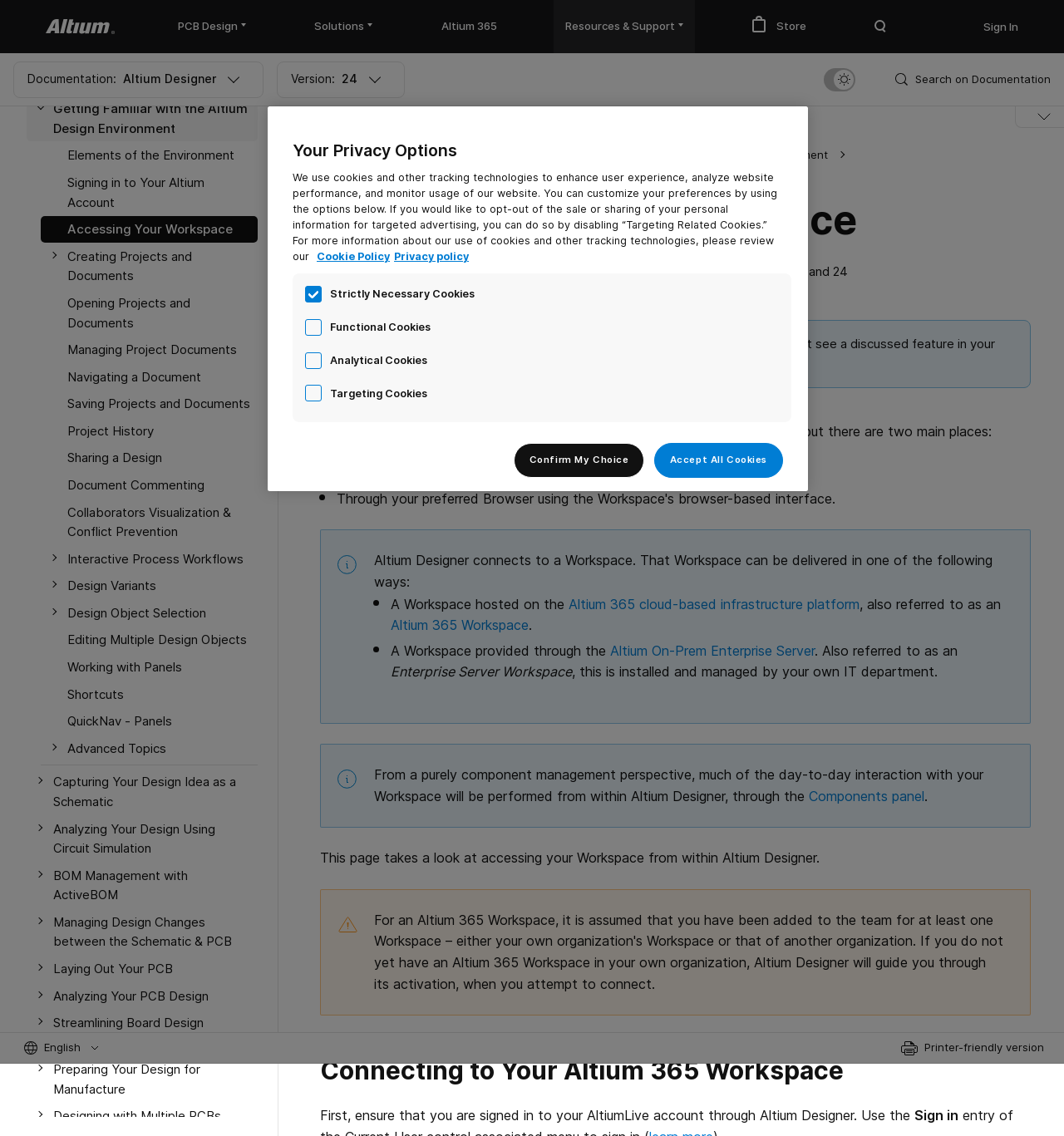Please locate the bounding box coordinates of the element that should be clicked to complete the given instruction: "Contact Altium Sales".

[0.392, 0.313, 0.502, 0.327]